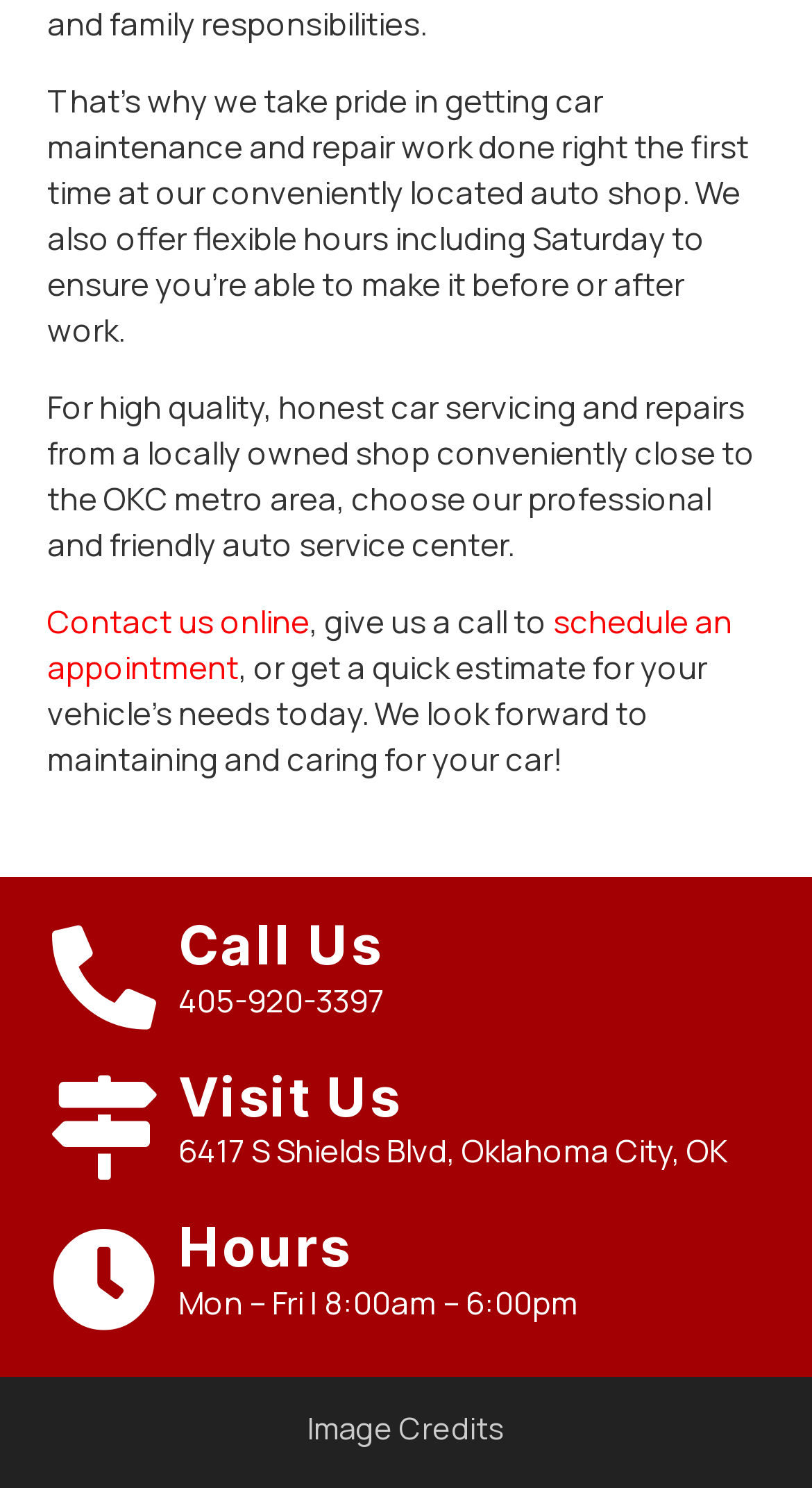Please reply to the following question using a single word or phrase: 
Can I schedule an appointment online?

Yes